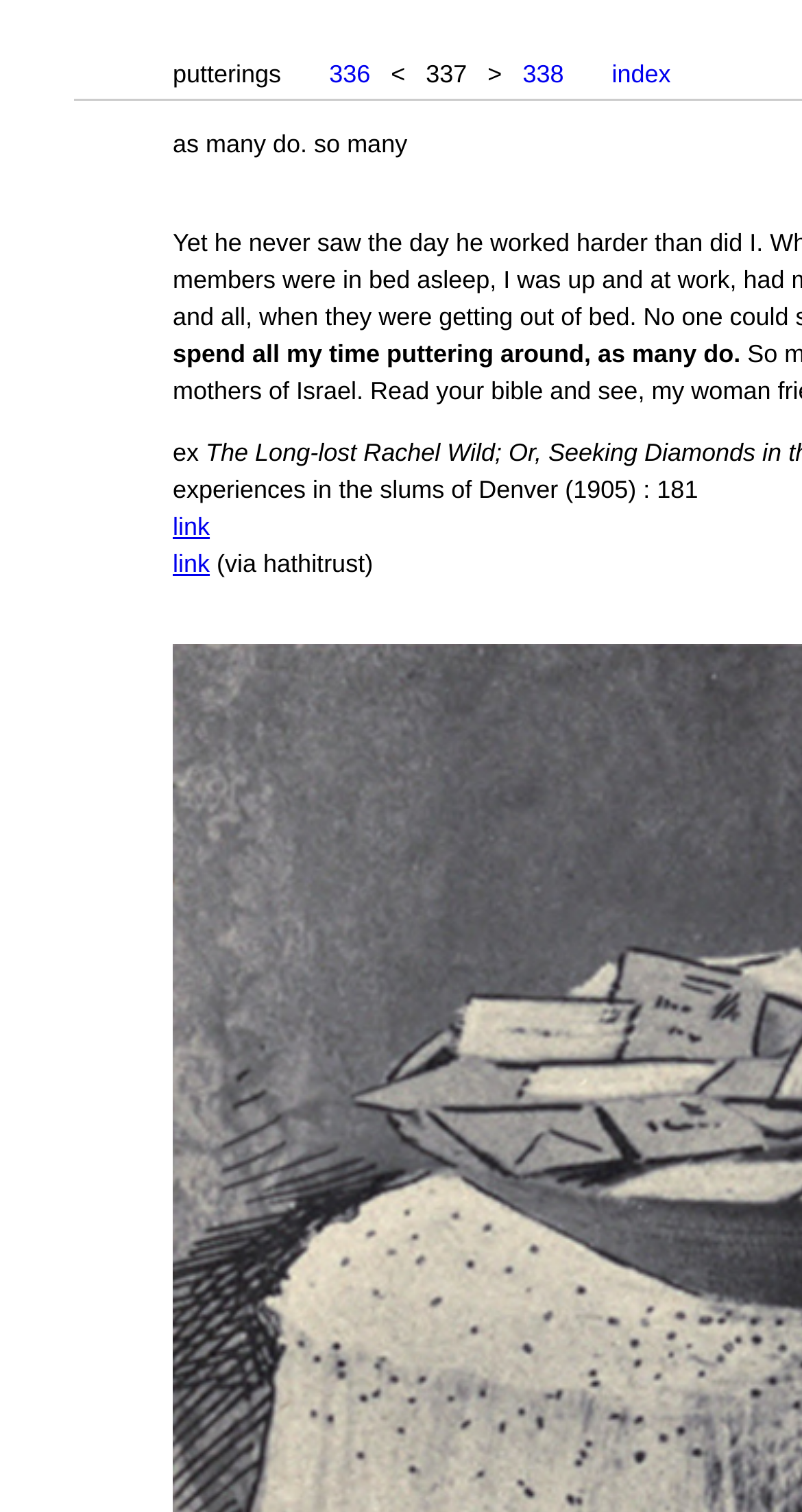Identify the bounding box of the UI element that matches this description: "Christian Persecution Information".

None